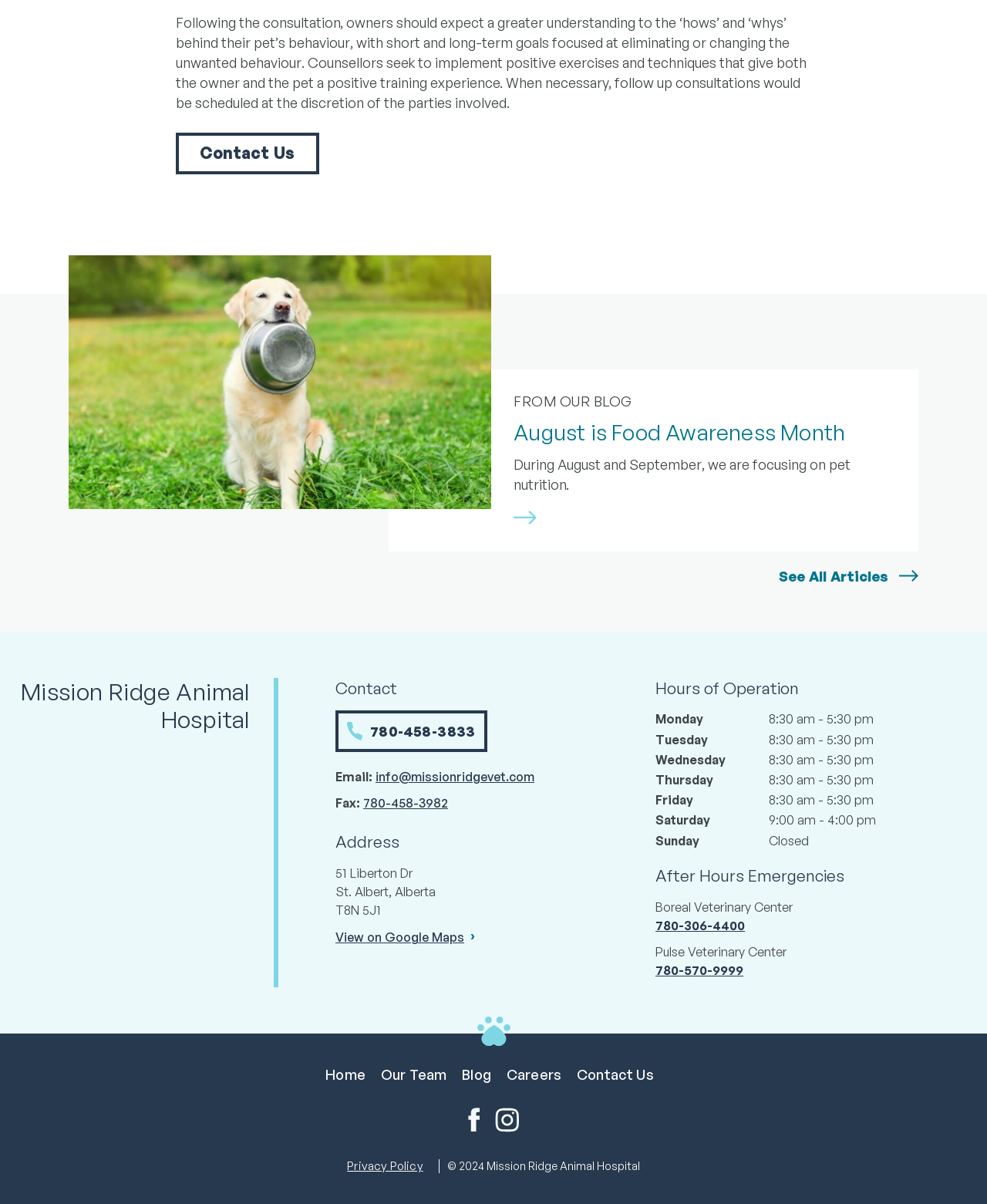Using the provided element description: "View on Google Maps", determine the bounding box coordinates of the corresponding UI element in the screenshot.

[0.34, 0.772, 0.47, 0.785]